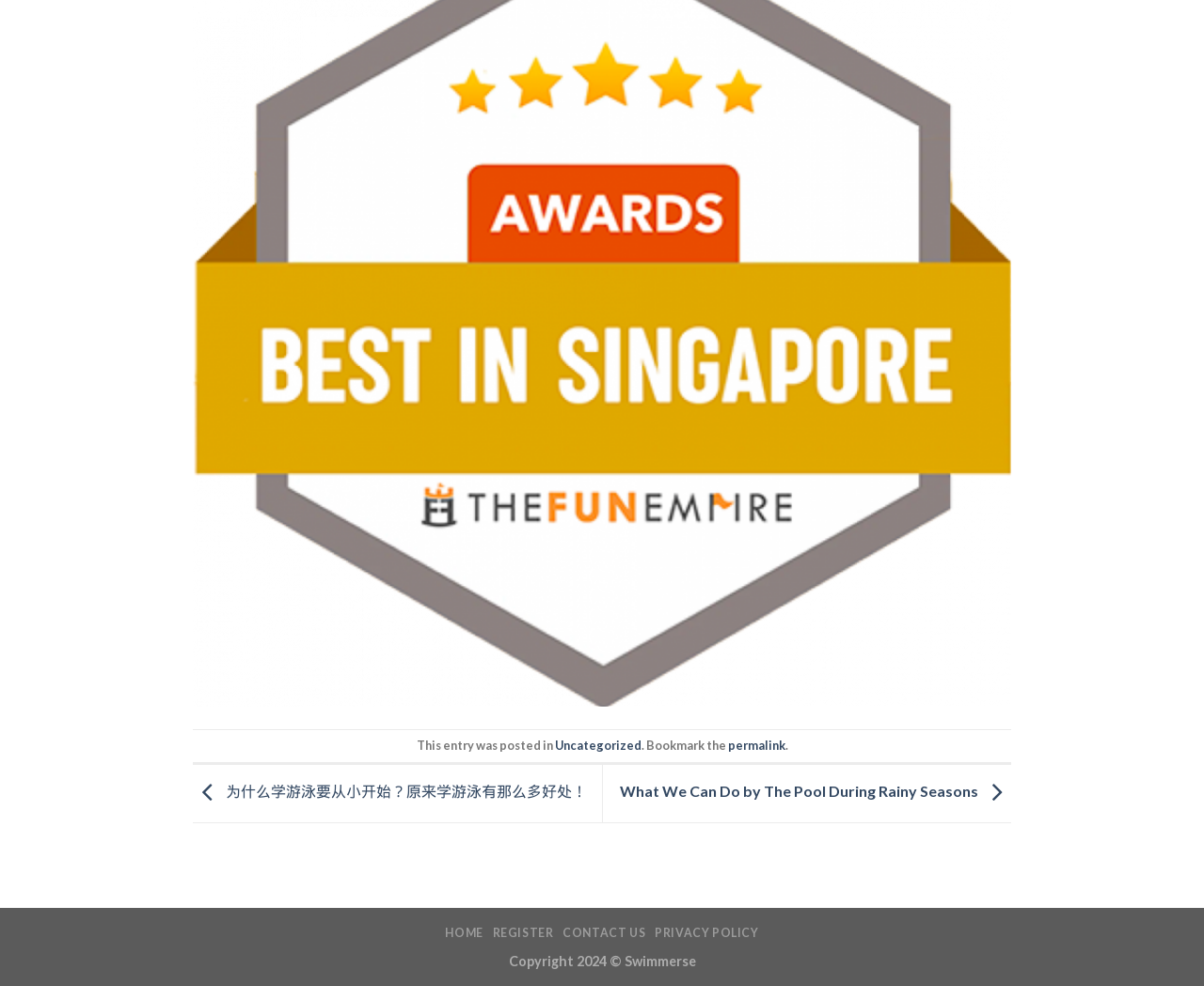Use a single word or phrase to answer the following:
What is the year of copyright mentioned at the bottom of the webpage?

2024